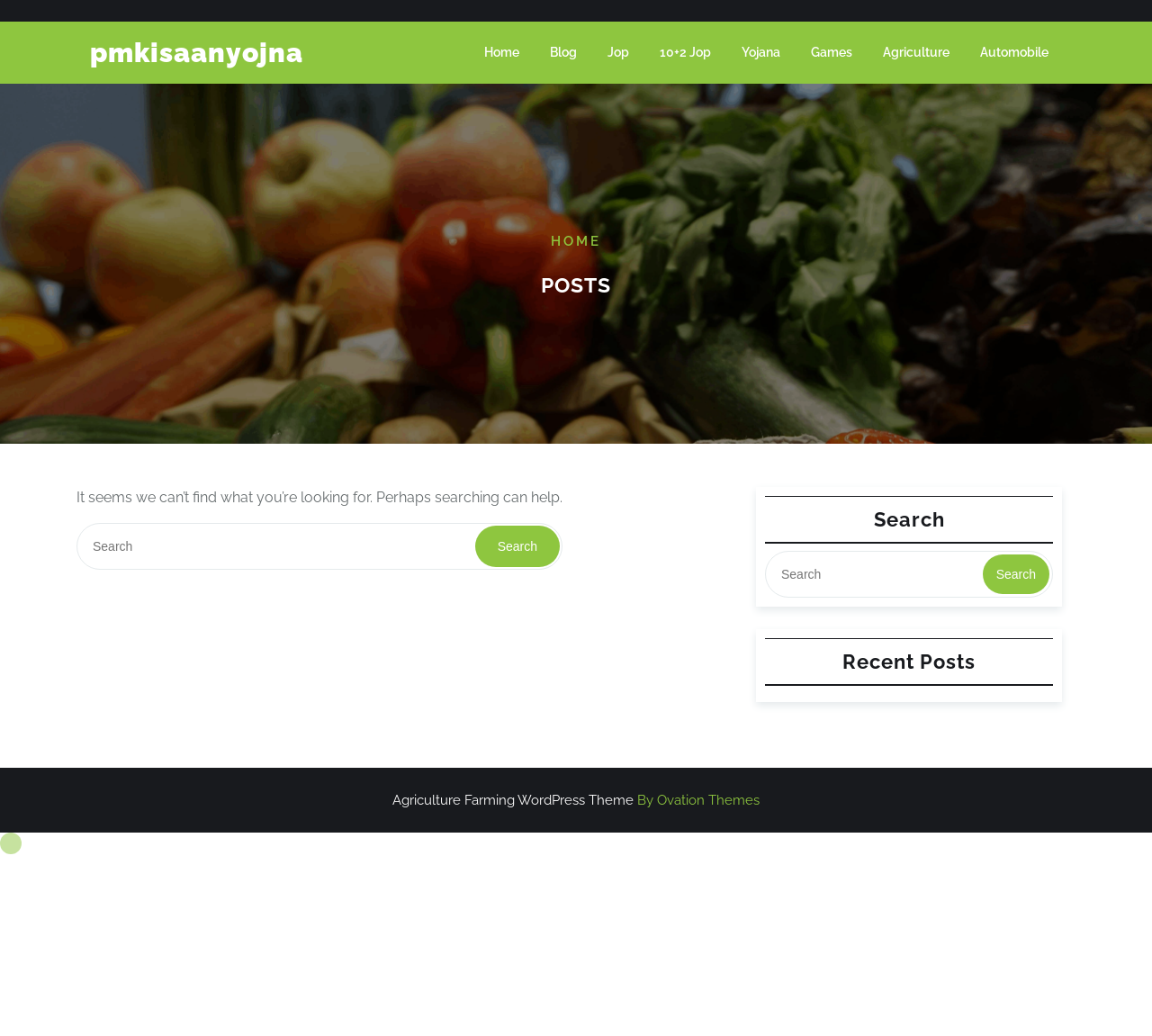Please find the bounding box coordinates of the element that must be clicked to perform the given instruction: "Click on the Home link". The coordinates should be four float numbers from 0 to 1, i.e., [left, top, right, bottom].

[0.409, 0.035, 0.462, 0.067]